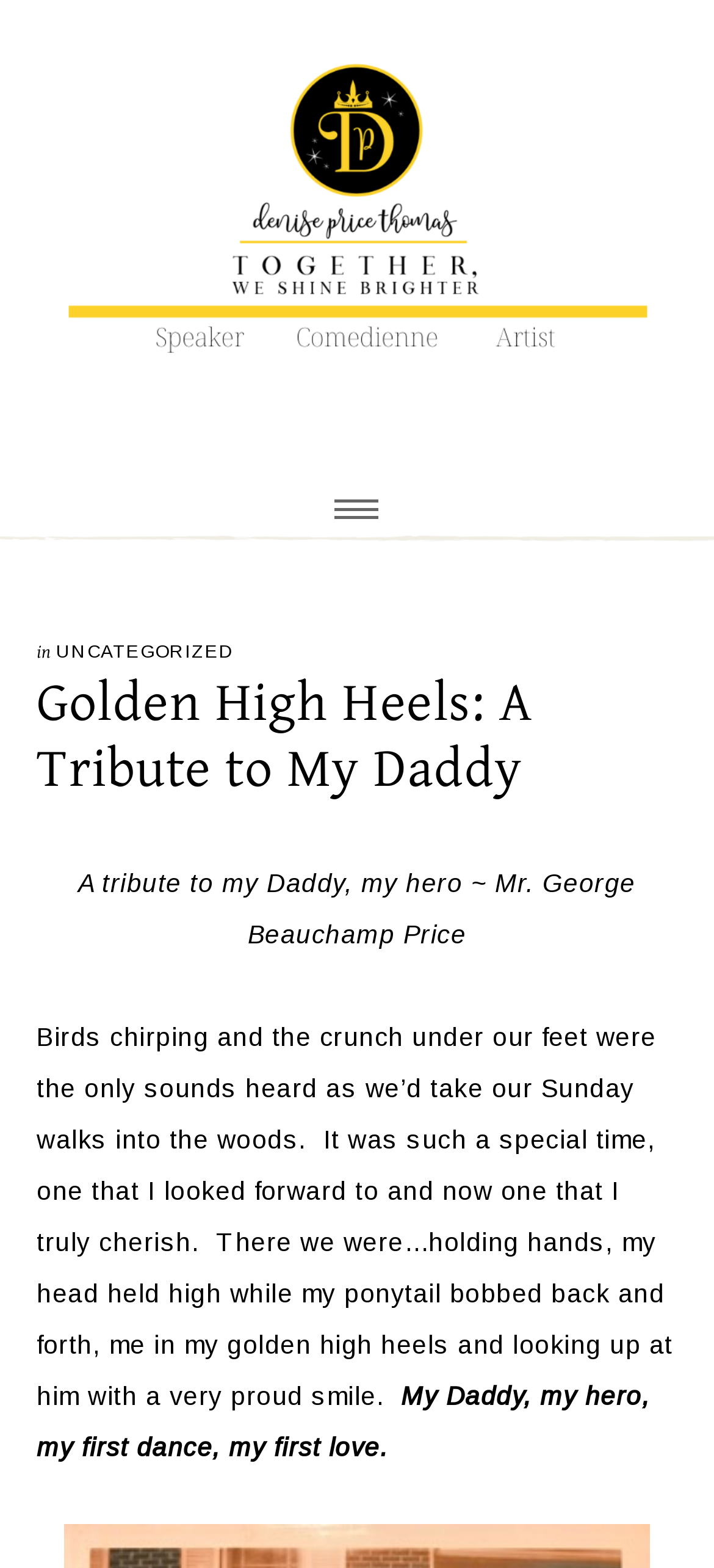Determine the bounding box coordinates of the UI element described below. Use the format (top-left x, top-left y, bottom-right x, bottom-right y) with floating point numbers between 0 and 1: Uncategorized

[0.078, 0.409, 0.326, 0.422]